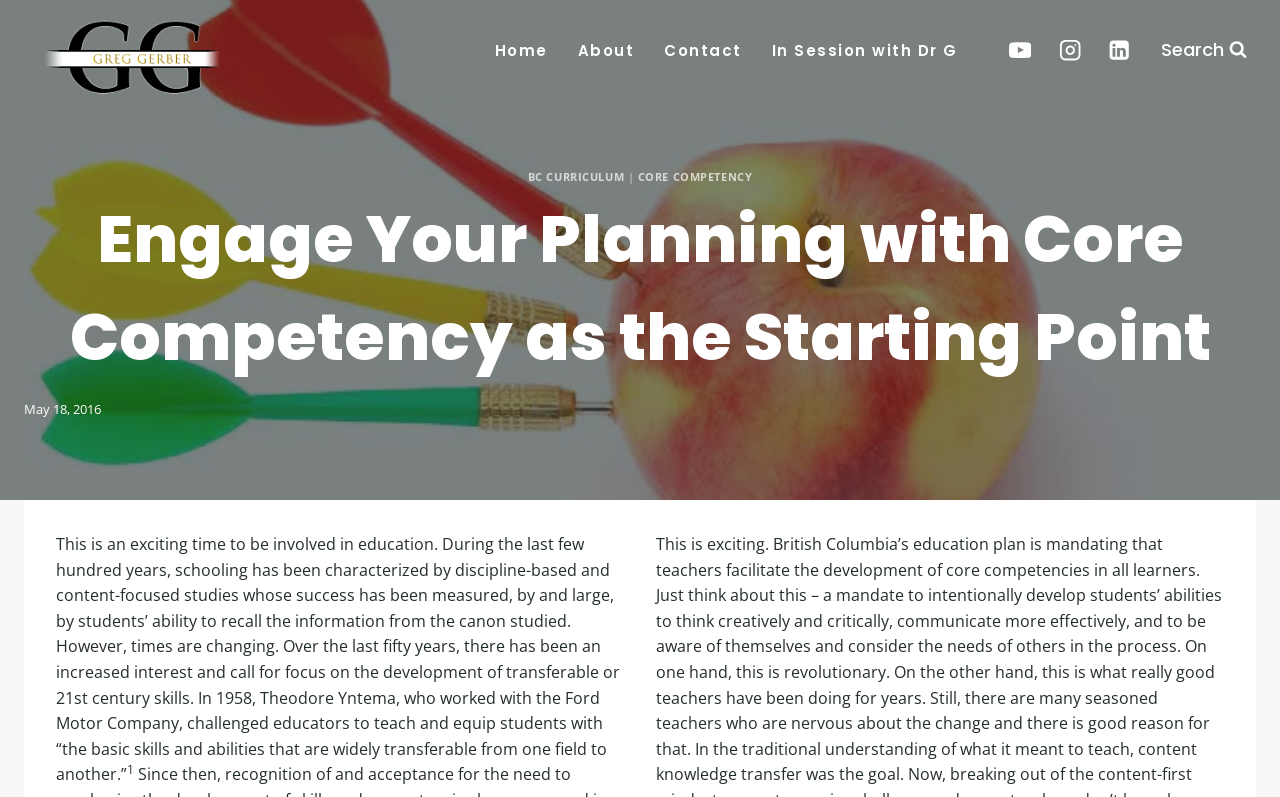Determine the bounding box coordinates of the area to click in order to meet this instruction: "Read the article about BC CURRICULUM".

[0.412, 0.212, 0.488, 0.23]